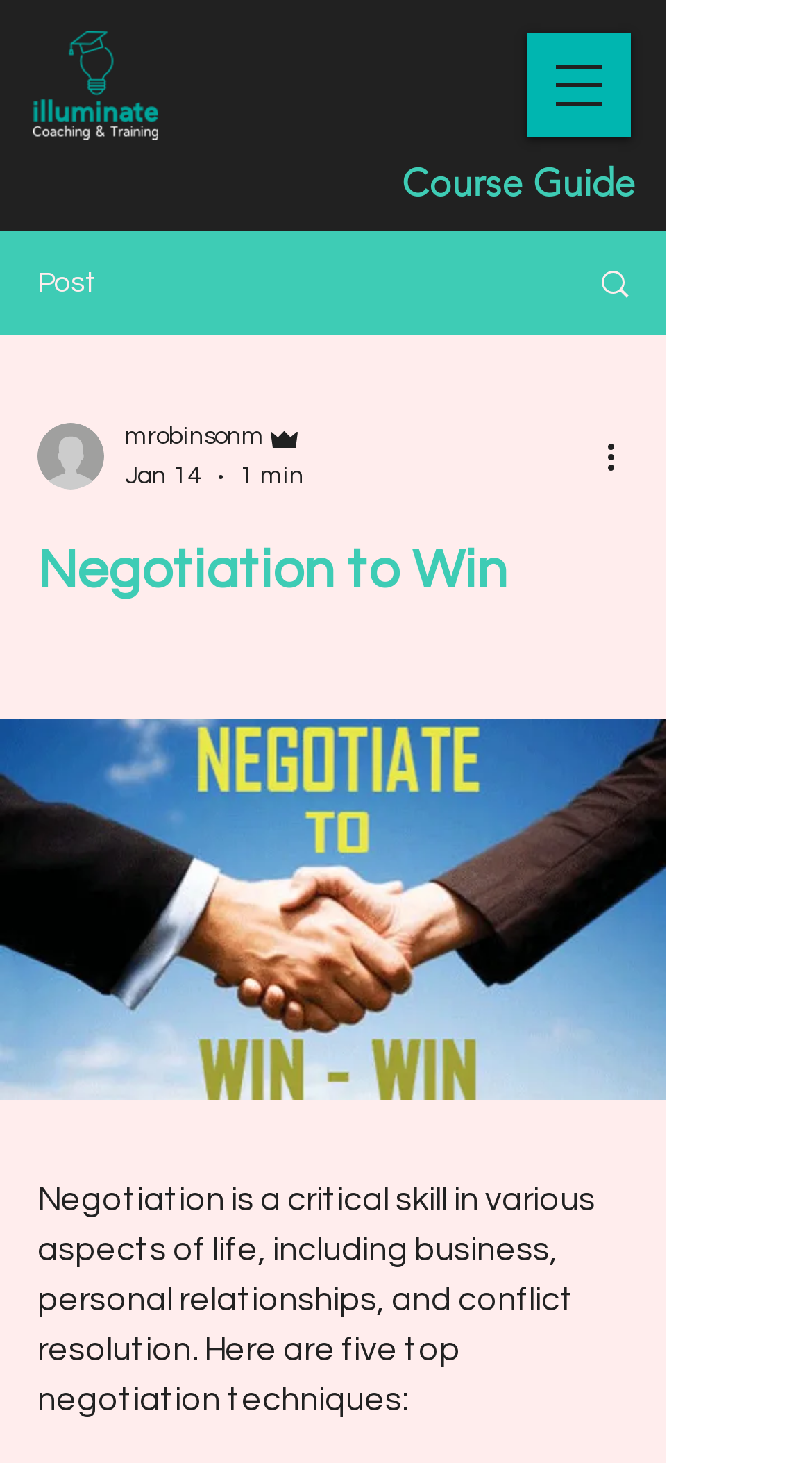How many buttons are there in the post?
Provide a one-word or short-phrase answer based on the image.

2